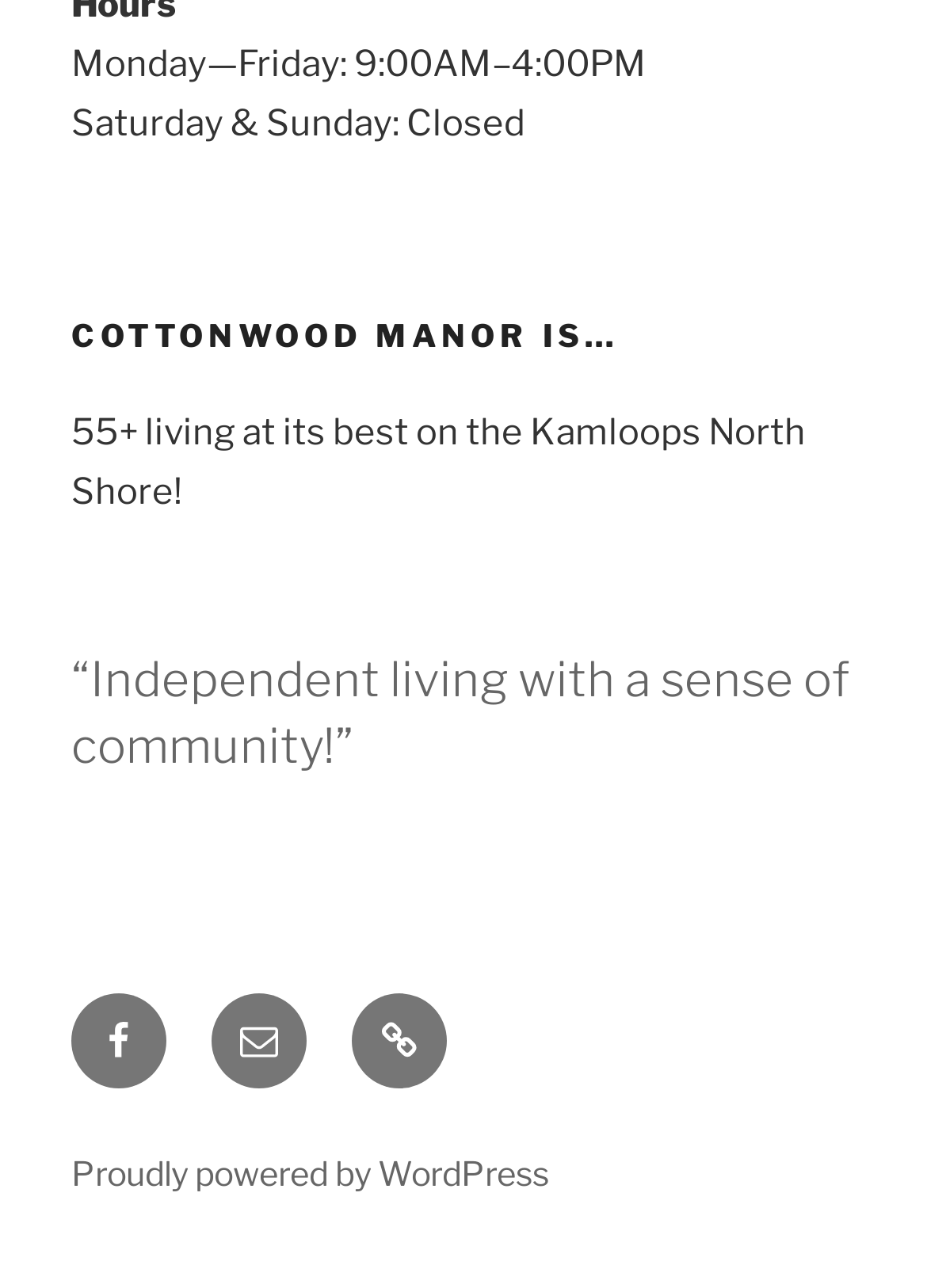What are the office hours on weekdays?
Please give a well-detailed answer to the question.

The office hours on weekdays can be found in the first StaticText element, which states 'Monday—Friday: 9:00AM–4:00PM'.